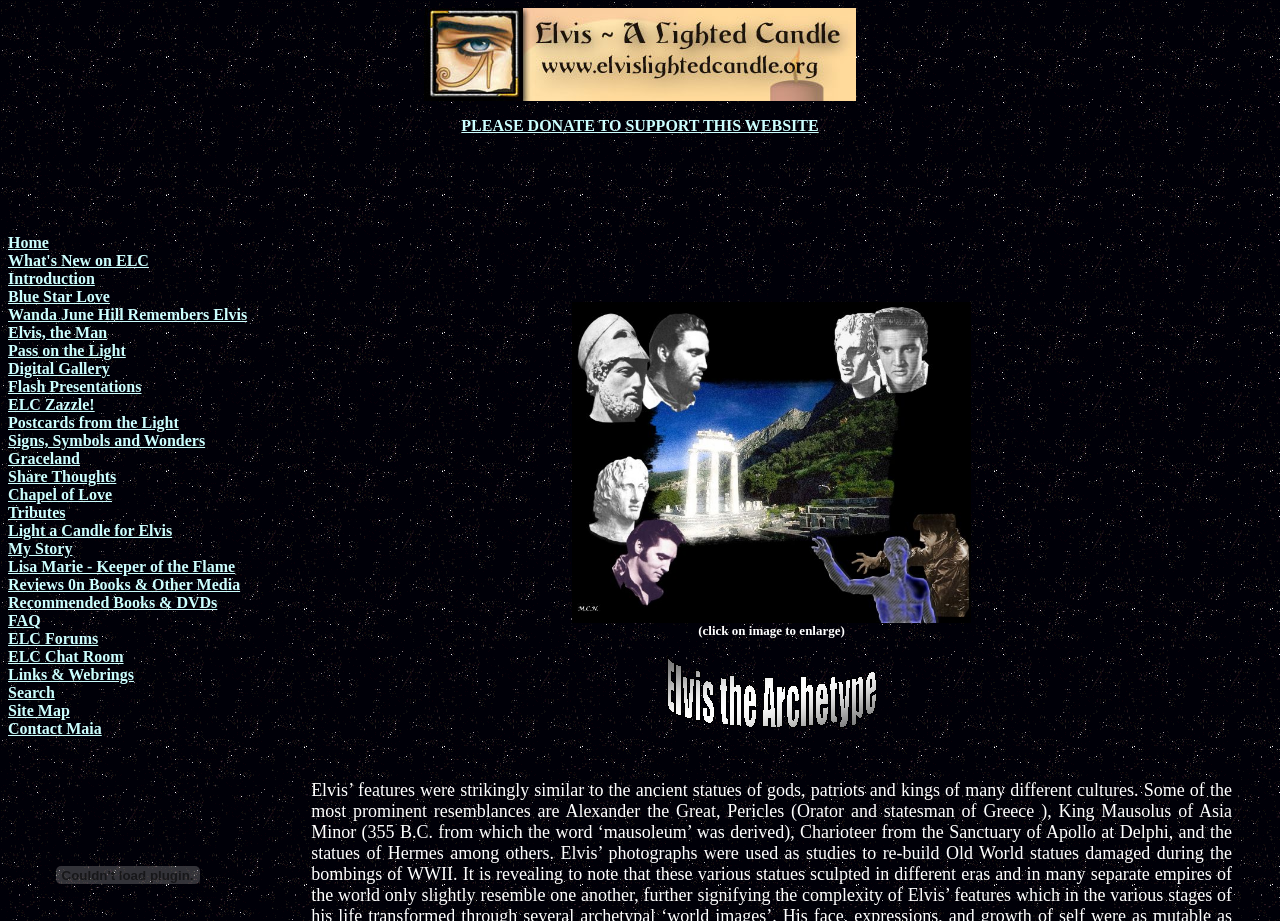Answer the question below with a single word or a brief phrase: 
What is the function of the 'Search' link?

To search the website